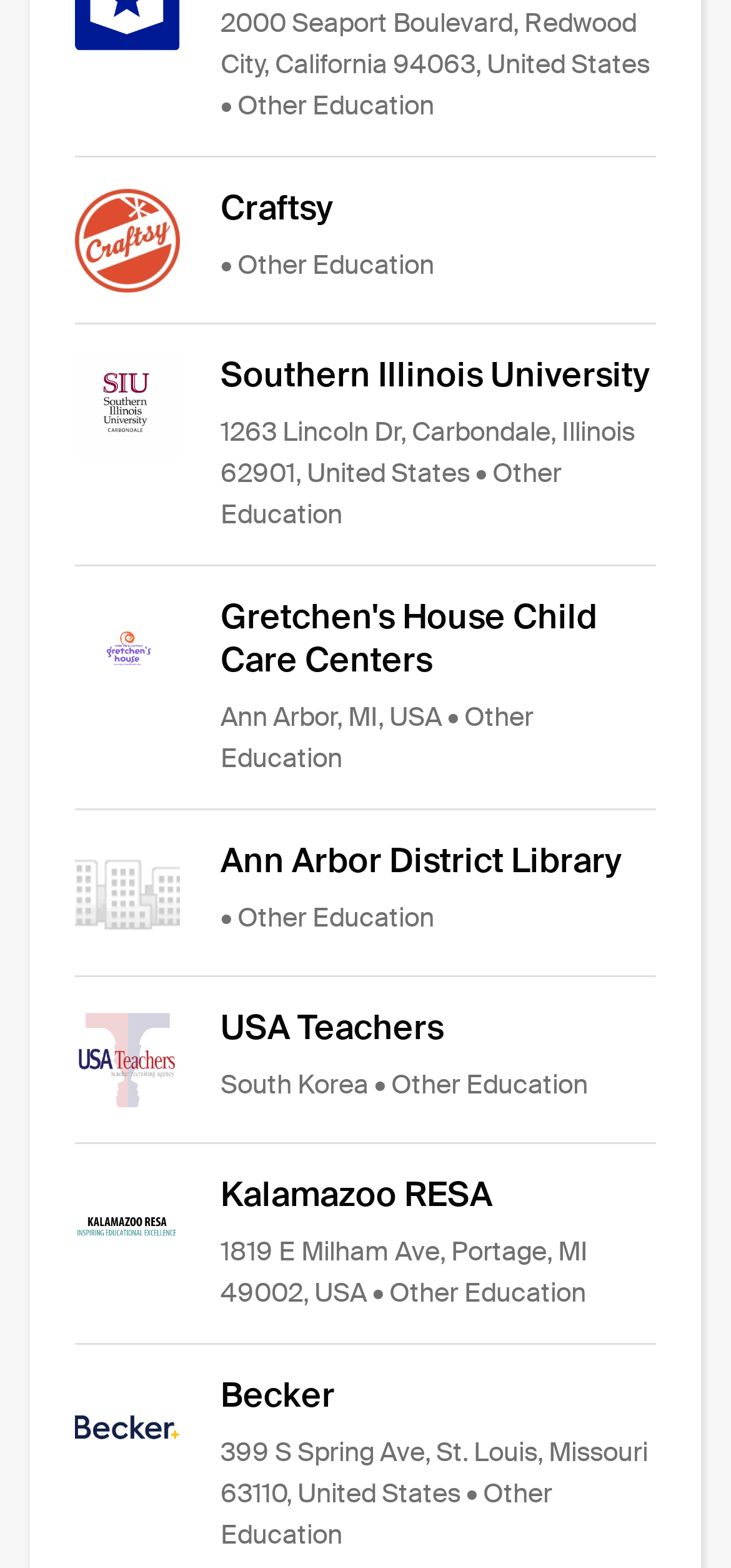Determine the bounding box coordinates for the UI element matching this description: "Craftsy • Other Education".

[0.103, 0.119, 0.897, 0.186]